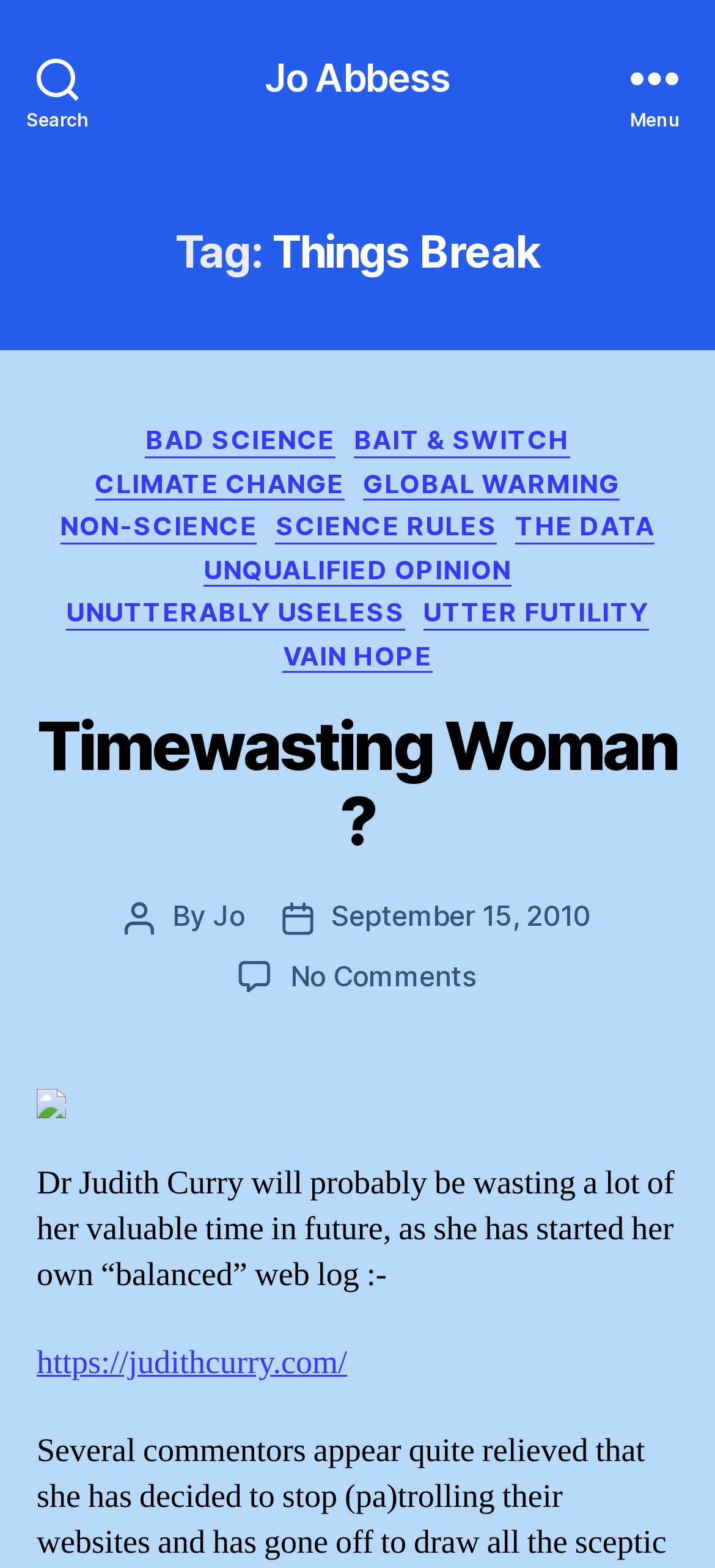Find the bounding box of the UI element described as: "The Data". The bounding box coordinates should be given as four float values between 0 and 1, i.e., [left, top, right, bottom].

[0.721, 0.325, 0.916, 0.347]